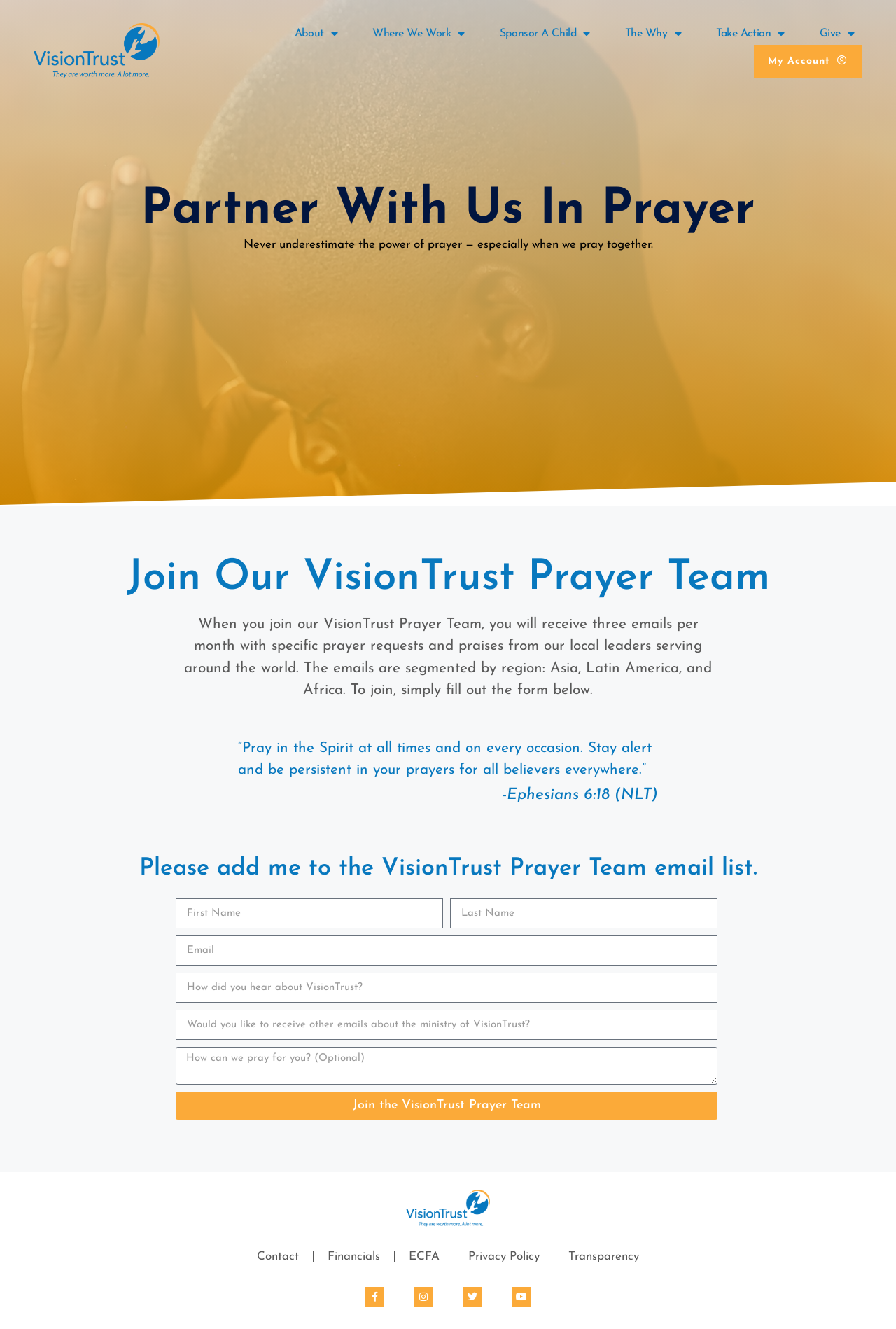What is the main purpose of this webpage?
Please utilize the information in the image to give a detailed response to the question.

Based on the webpage content, it appears that the main purpose of this webpage is to allow users to join the VisionTrust Prayer Team, which involves receiving prayer requests and praises from local leaders serving around the world.